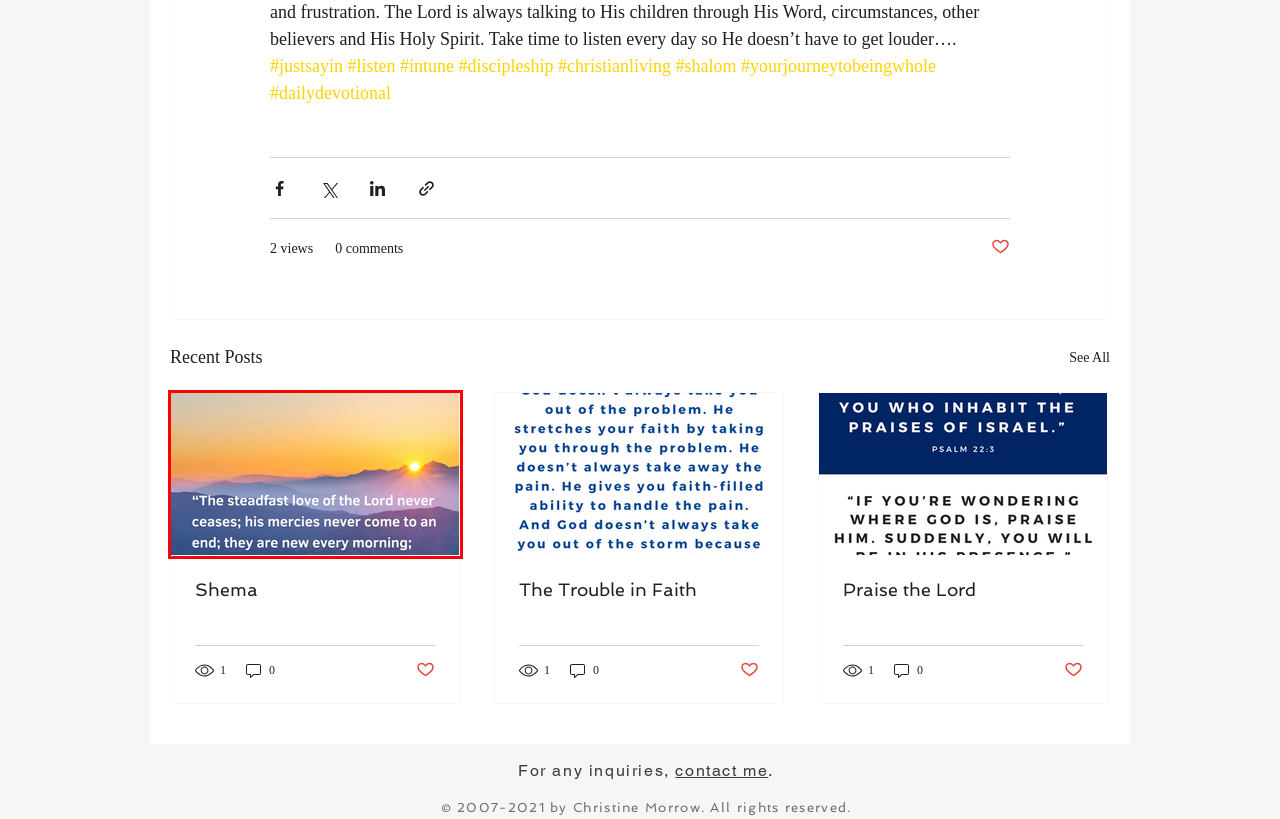You have a screenshot of a webpage, and a red bounding box highlights an element. Select the webpage description that best fits the new page after clicking the element within the bounding box. Options are:
A. #intune
B. #dailydevotional
C. The Trouble in Faith
D. Shema
E. #yourjourneytobeingwhole
F. #discipleship
G. #christianliving
H. #shalom

D